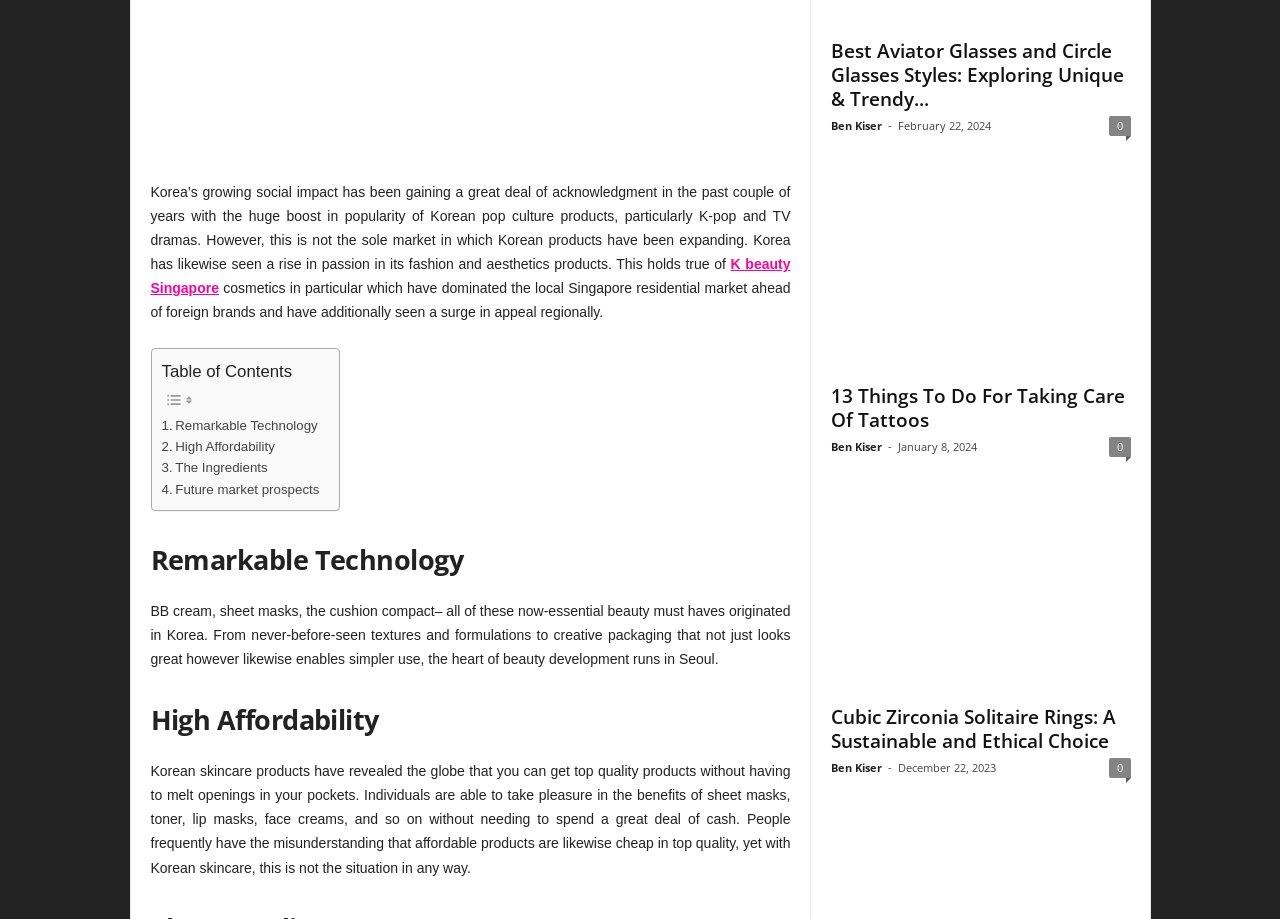Find the bounding box coordinates for the HTML element described as: "Health & Beauty". The coordinates should consist of four float values between 0 and 1, i.e., [left, top, right, bottom].

[0.345, 0.264, 0.486, 0.312]